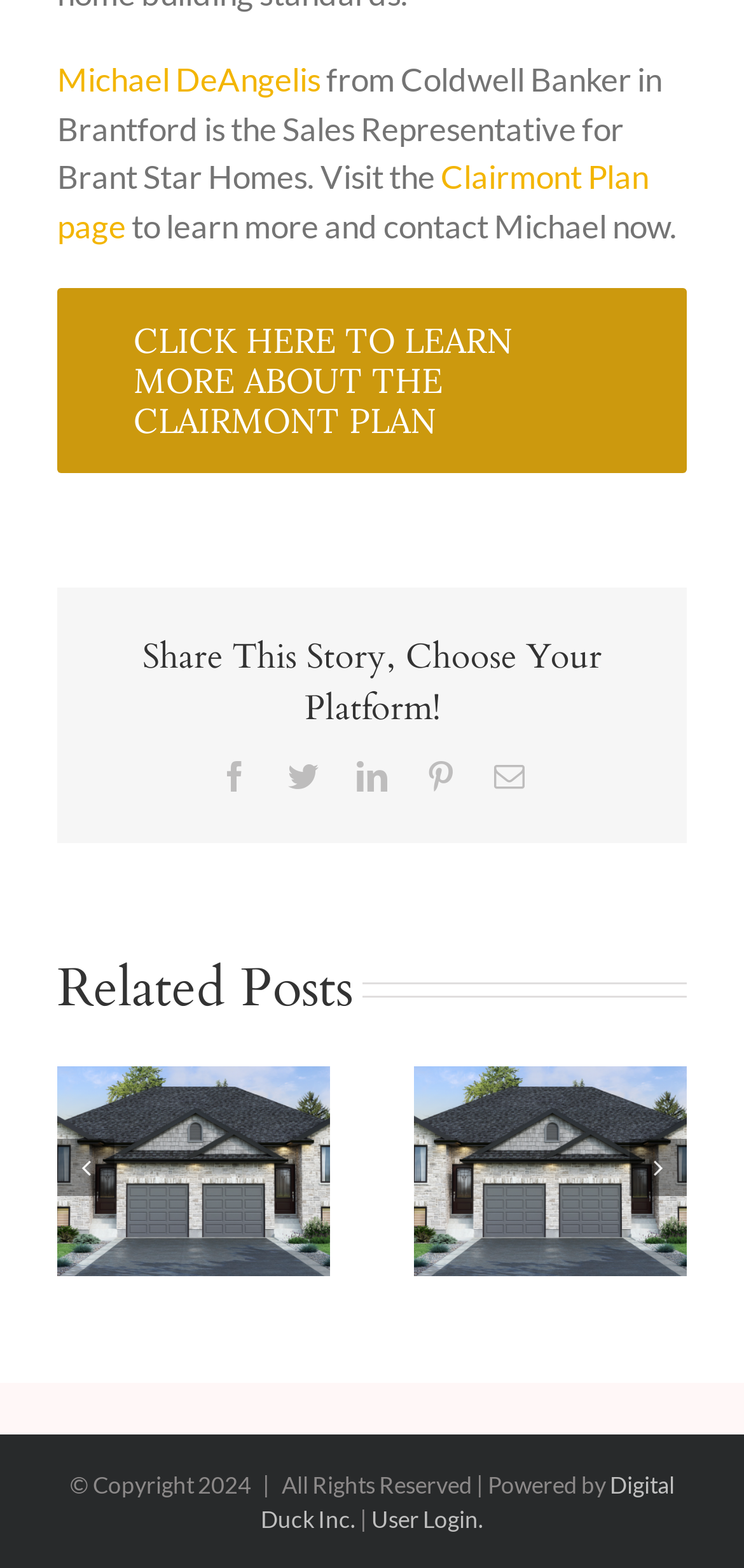Locate the coordinates of the bounding box for the clickable region that fulfills this instruction: "Expand ADVOCACY menu".

None